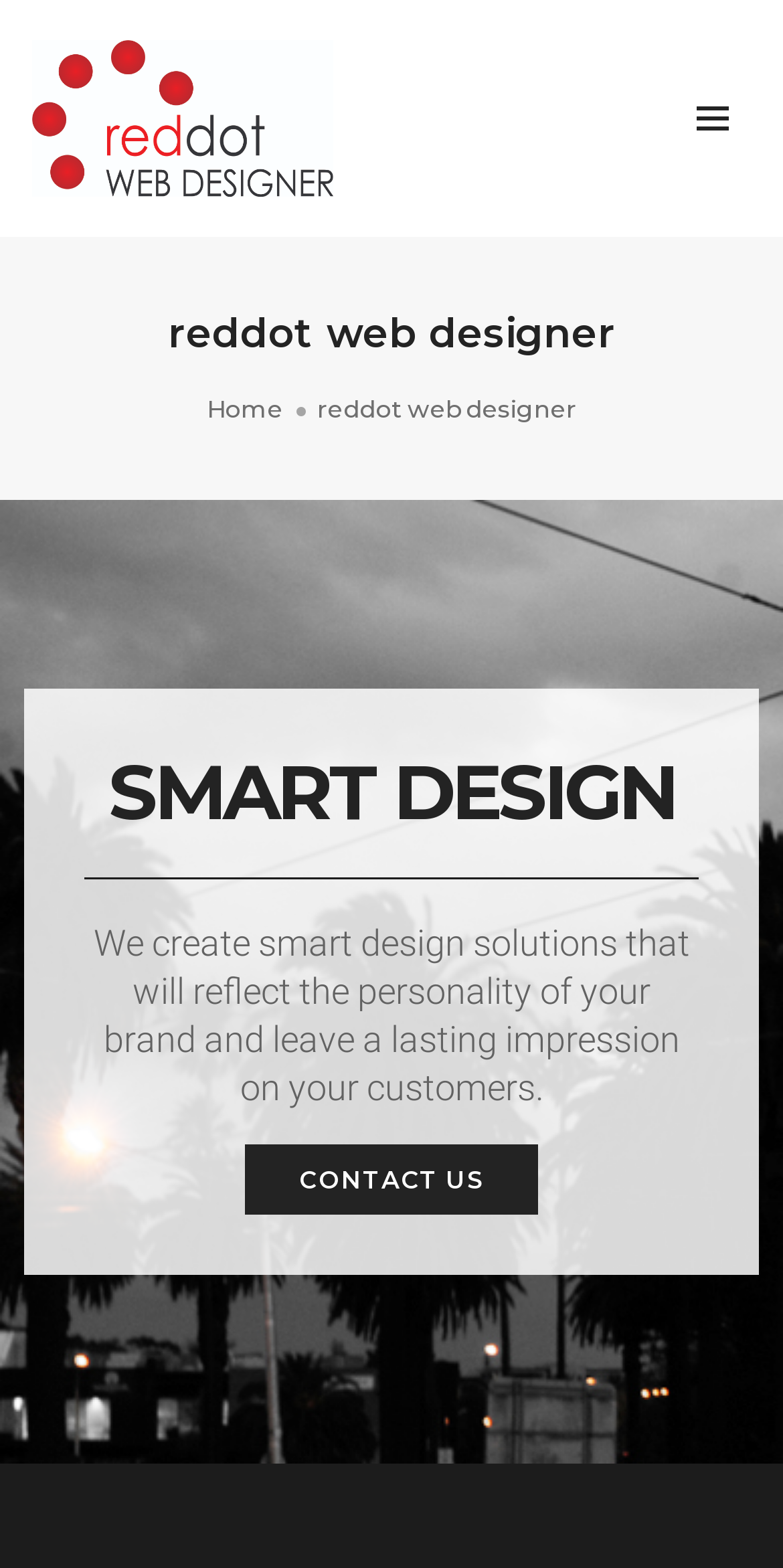Provide the bounding box for the UI element matching this description: "Contact us".

[0.313, 0.729, 0.687, 0.774]